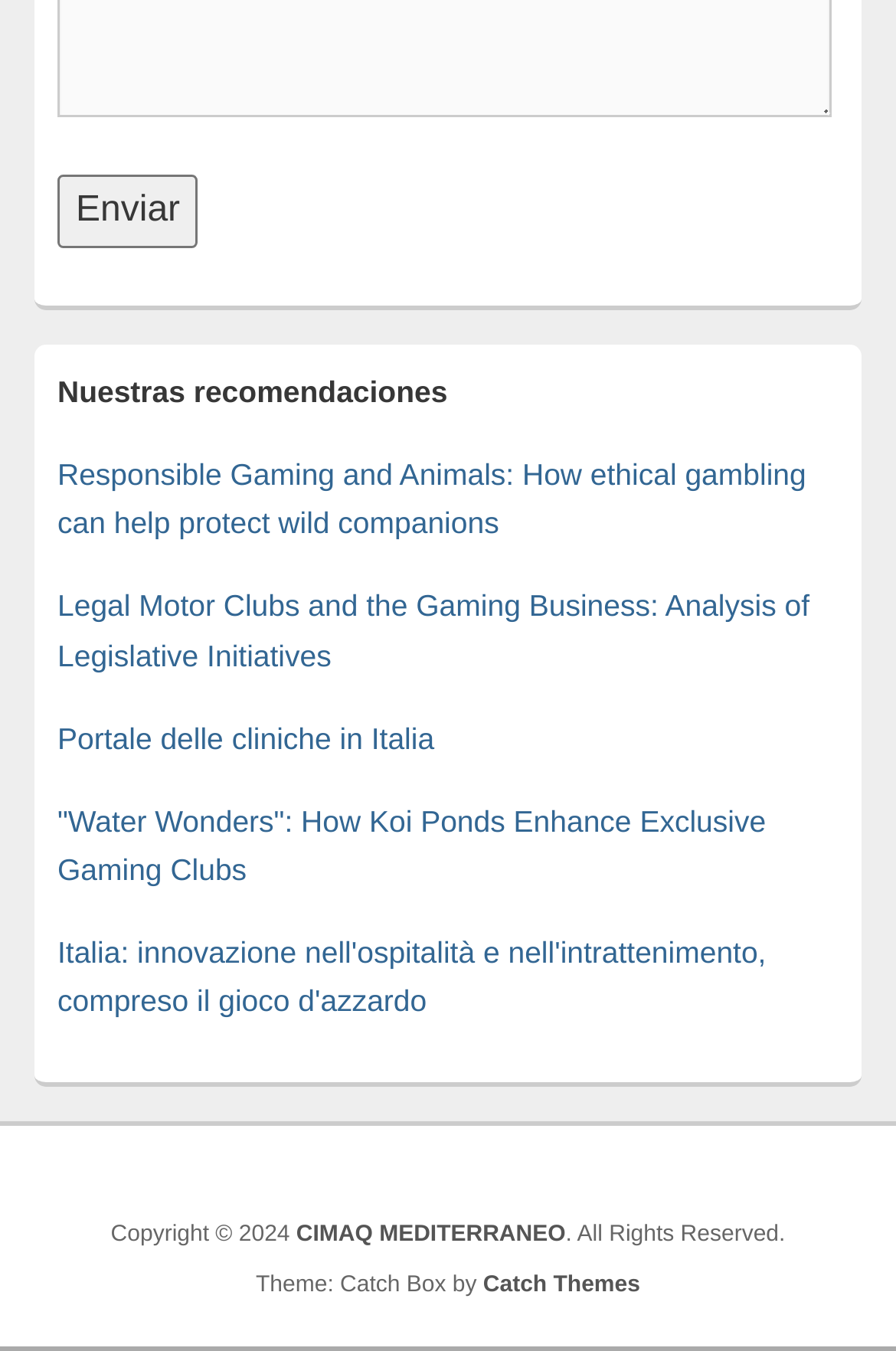Pinpoint the bounding box coordinates of the element that must be clicked to accomplish the following instruction: "Explore the Catch Themes website". The coordinates should be in the format of four float numbers between 0 and 1, i.e., [left, top, right, bottom].

[0.539, 0.942, 0.714, 0.961]